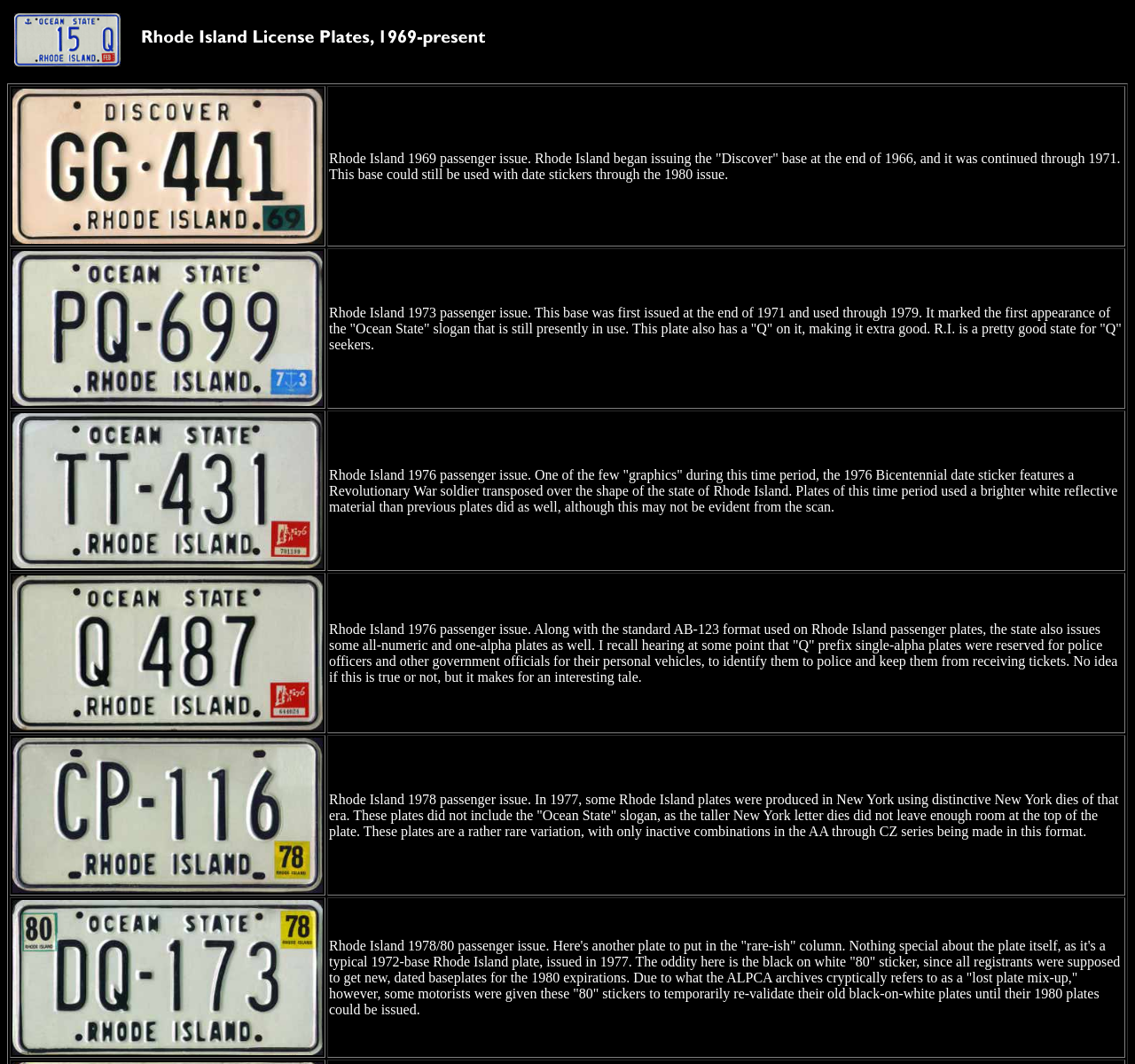Please give a succinct answer using a single word or phrase:
What is the main topic of this webpage?

Rhode Island license plates